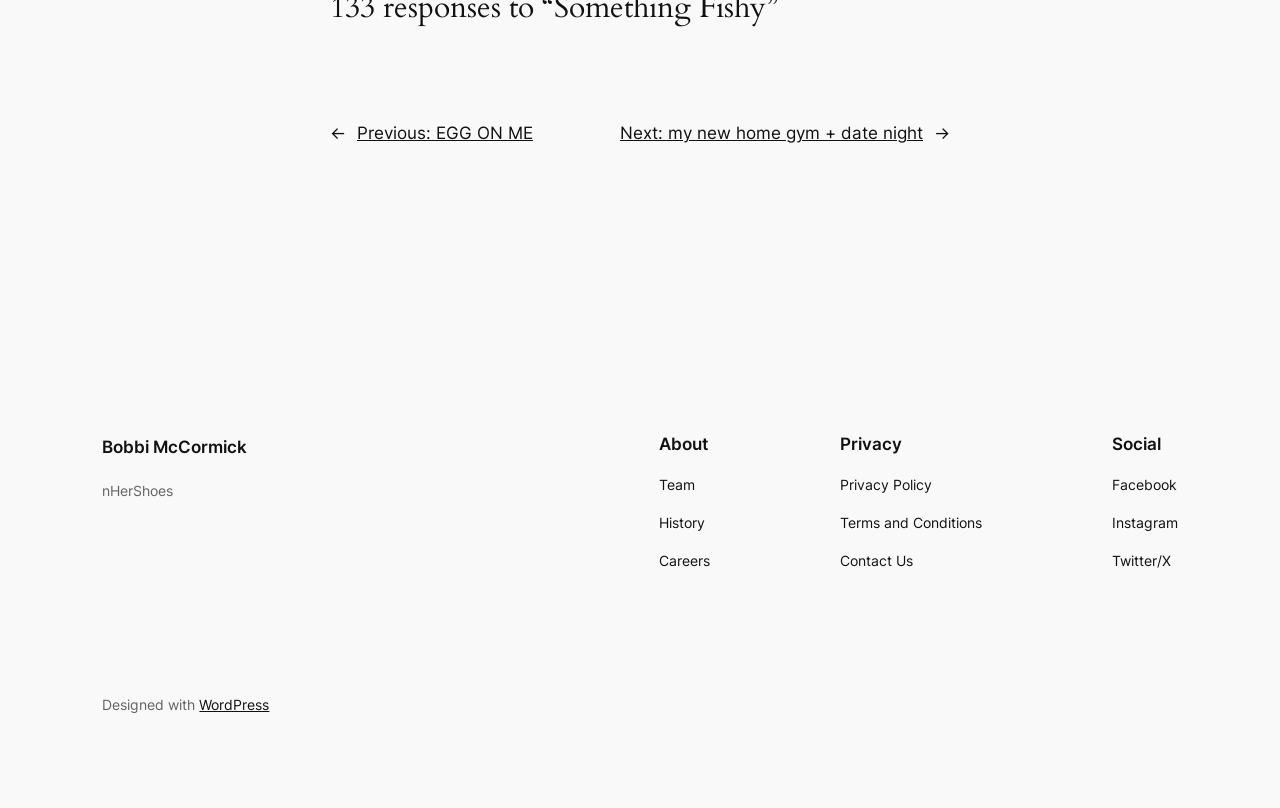Highlight the bounding box coordinates of the element that should be clicked to carry out the following instruction: "learn about the team". The coordinates must be given as four float numbers ranging from 0 to 1, i.e., [left, top, right, bottom].

[0.515, 0.586, 0.543, 0.614]